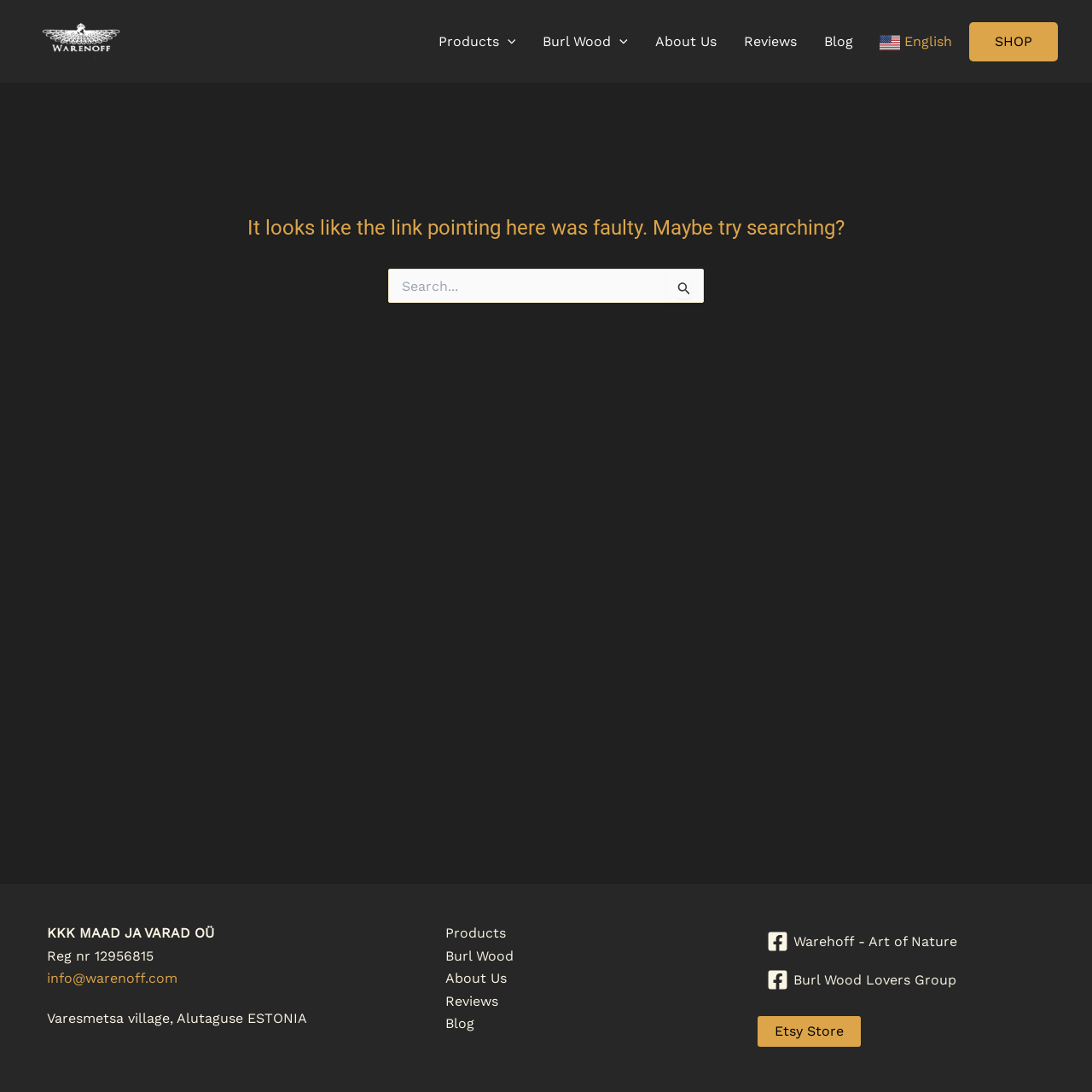What is the company name mentioned in the footer? Based on the screenshot, please respond with a single word or phrase.

KKK MAAD JA VARAD OÜ